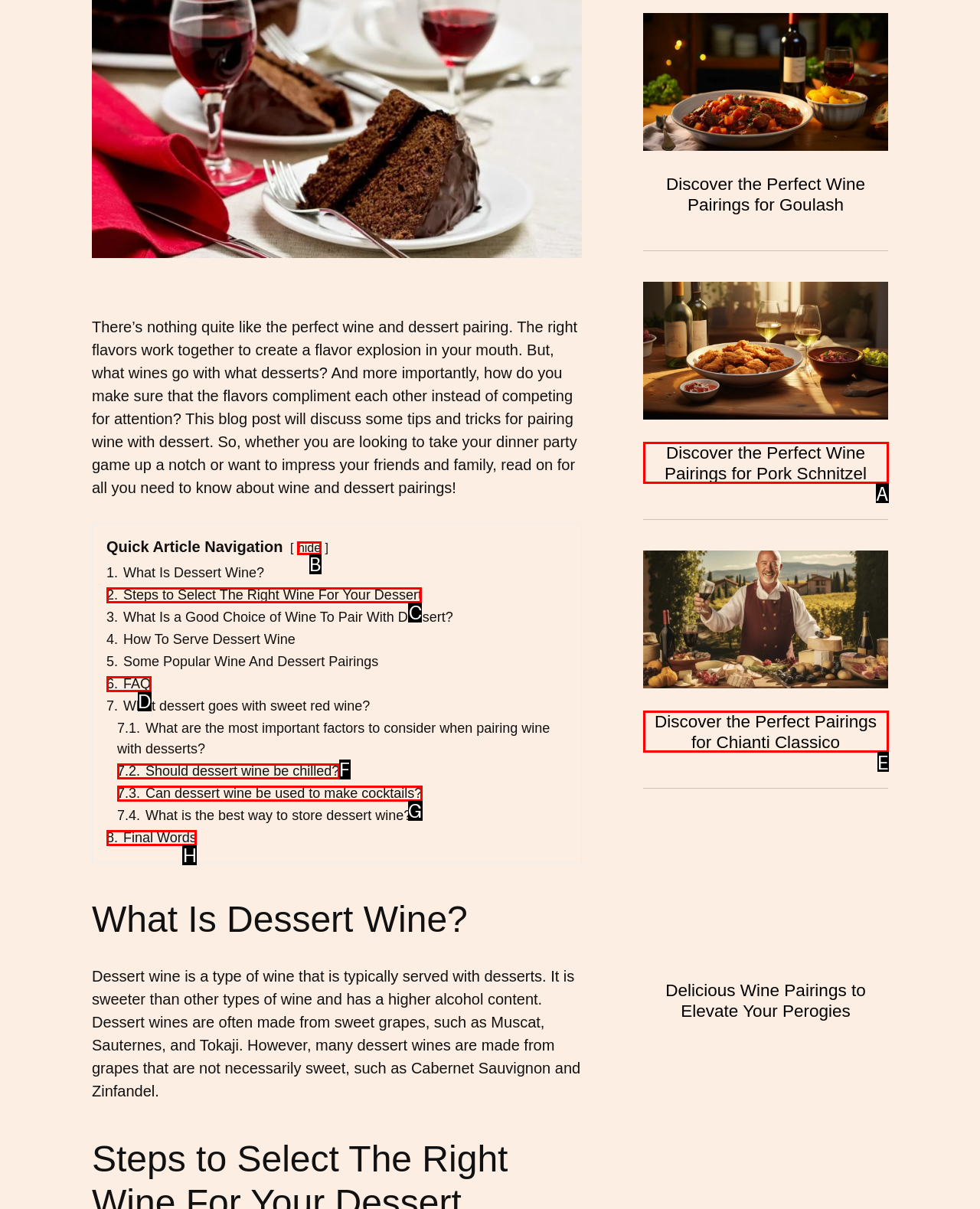Based on the element described as: 6. FAQ
Find and respond with the letter of the correct UI element.

D